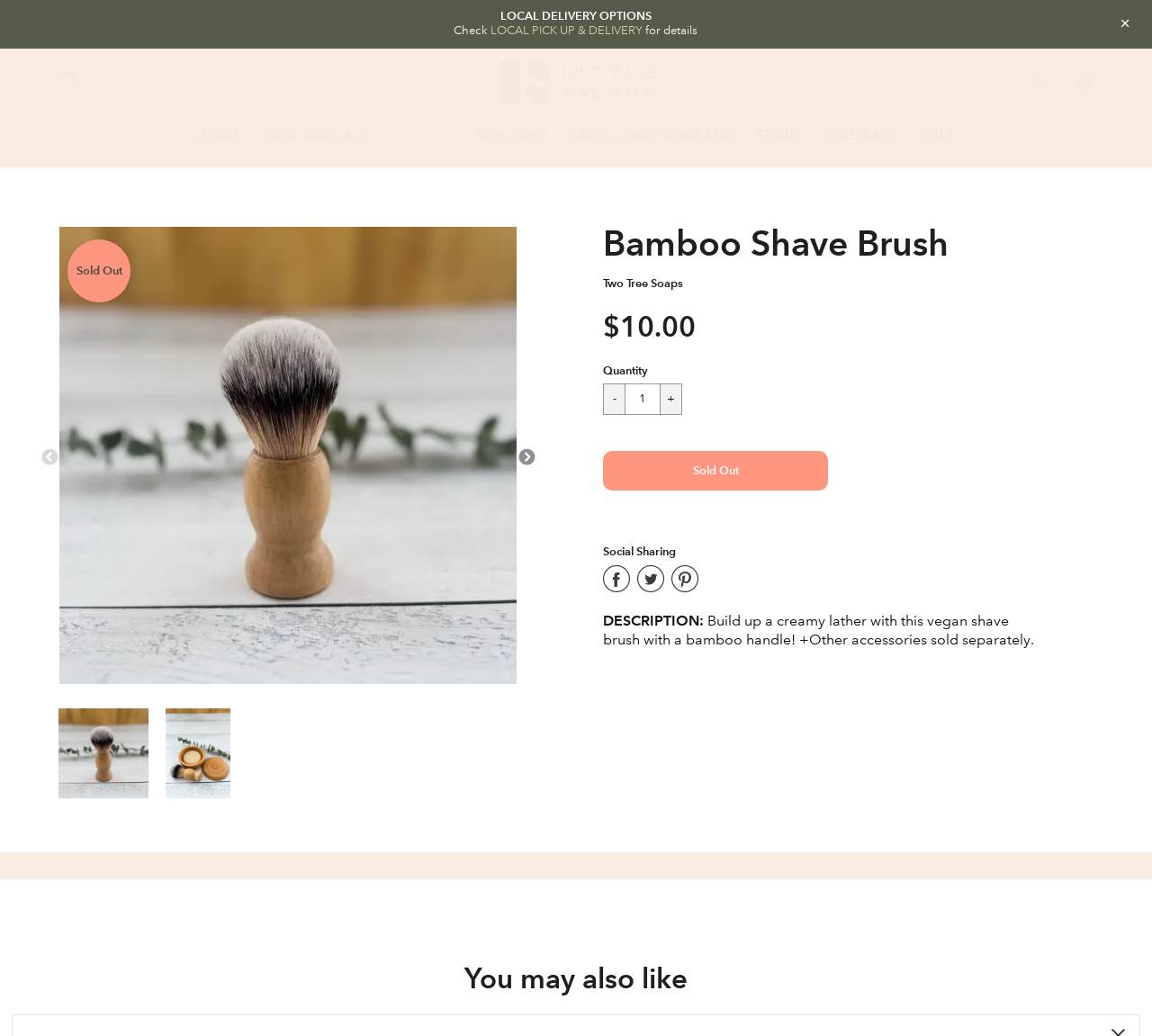Identify the bounding box for the described UI element: "LOCAL PICK UP & DELIVERY".

[0.426, 0.023, 0.558, 0.036]